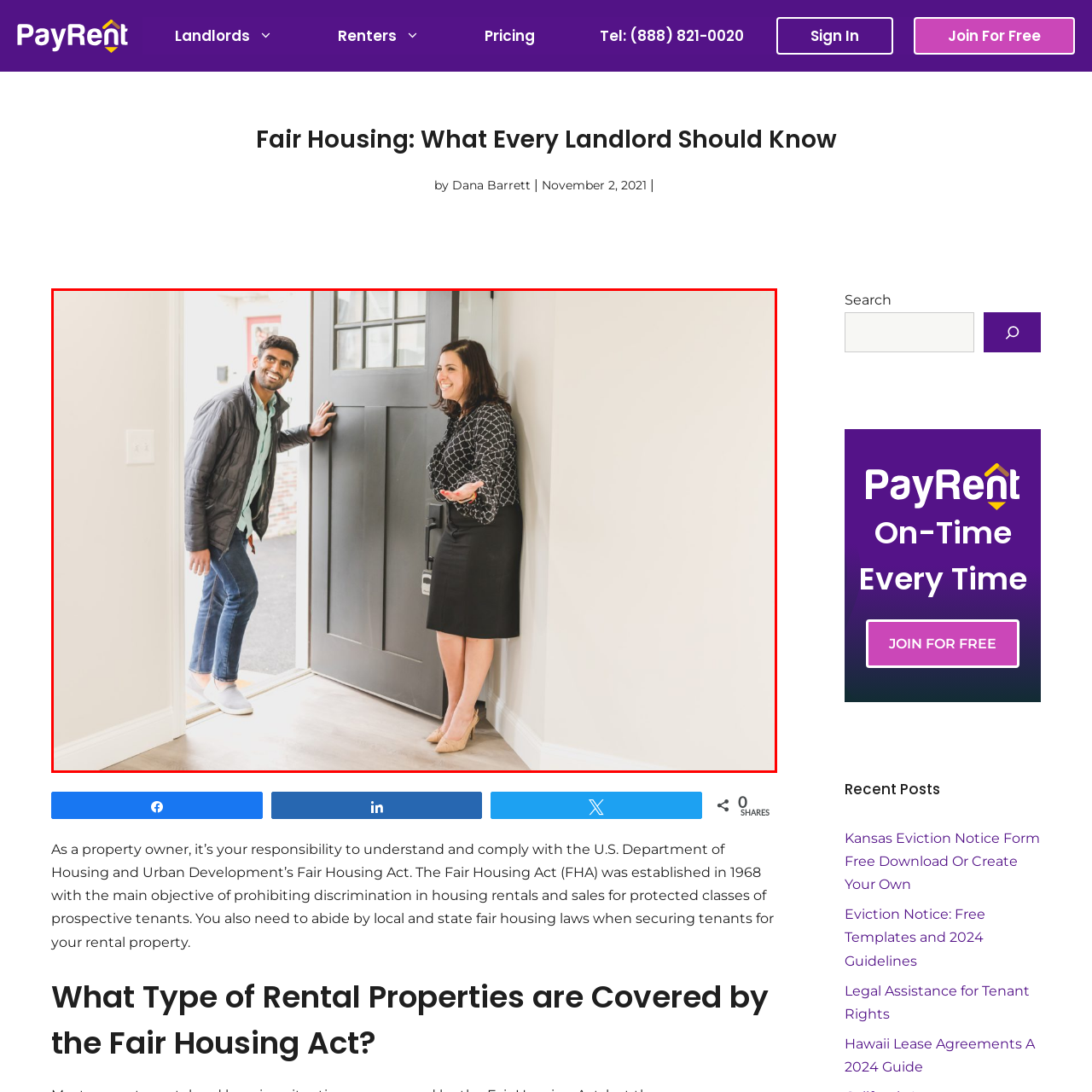Explain in detail what is happening in the image that is surrounded by the red box.

The image depicts a welcoming moment at the entrance of a rental property, highlighting the important relationship between landlords and potential tenants. A smiling woman stands by the open door, dressed in a stylish black top and skirt, exuding professionalism and openness. She engages with a young man, who appears enthusiastic and curious, wearing a casual outfit that includes a light jacket and jeans. The door, a rich dark hue, offers a contrast to the light interior, which is spacious and inviting. This scenario reflects the theme of understanding and complying with fair housing practices, emphasizing the significance of communication and approachability in the landlord-tenant dynamic, as discussed in the context of Fair Housing guidelines.